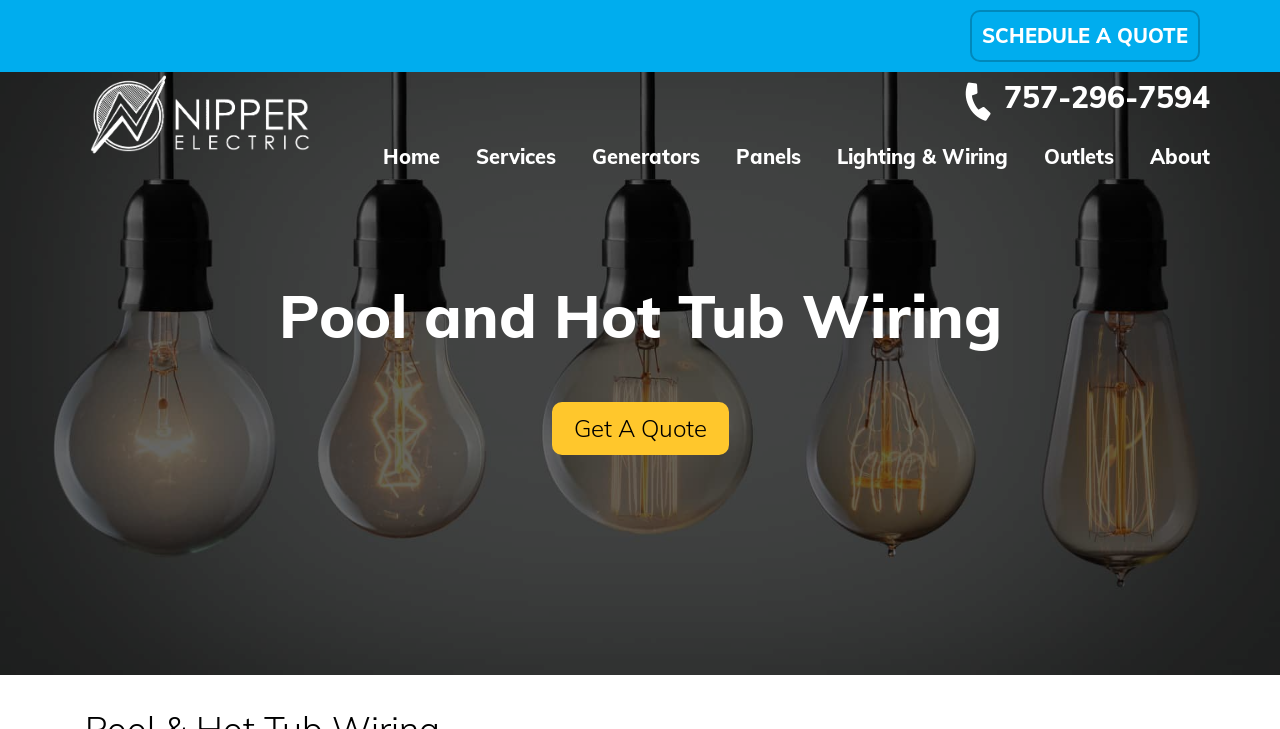Offer a detailed explanation of the webpage layout and contents.

The webpage is about Pool and Hot Tub Wiring services provided by Nipper Electric. At the top left corner, there is a checkbox, and next to it, a button to "SCHEDULE A QUOTE" is prominently displayed. Below the checkbox, there is a logo of Nipper Electric, which is also a link to the company's homepage. To the right of the logo, a phone number "757-296-7594" is displayed with a phone icon.

The main navigation menu is located in the middle of the top section, consisting of 7 links: "Home", "Services", "Generators", "Panels", "Lighting & Wiring", "Outlets", and "About". These links are evenly spaced and aligned horizontally.

The main content of the webpage is a heading that reads "Pool and Hot Tub Wiring", which is centered and takes up a significant portion of the page. Below the heading, there is a link to "Get A Quote" that is positioned slightly to the right of the center.